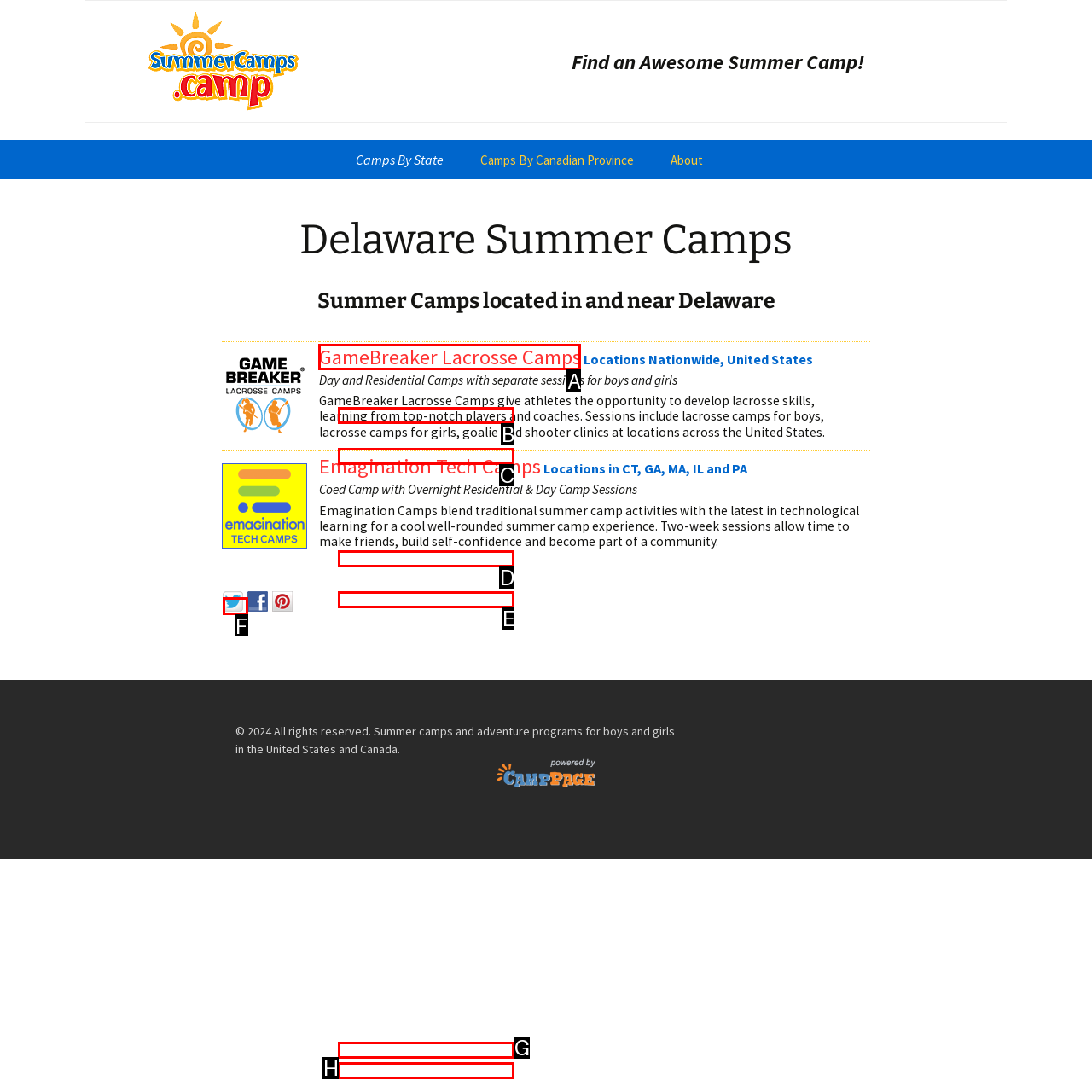Choose the correct UI element to click for this task: Book an appointment Answer using the letter from the given choices.

None